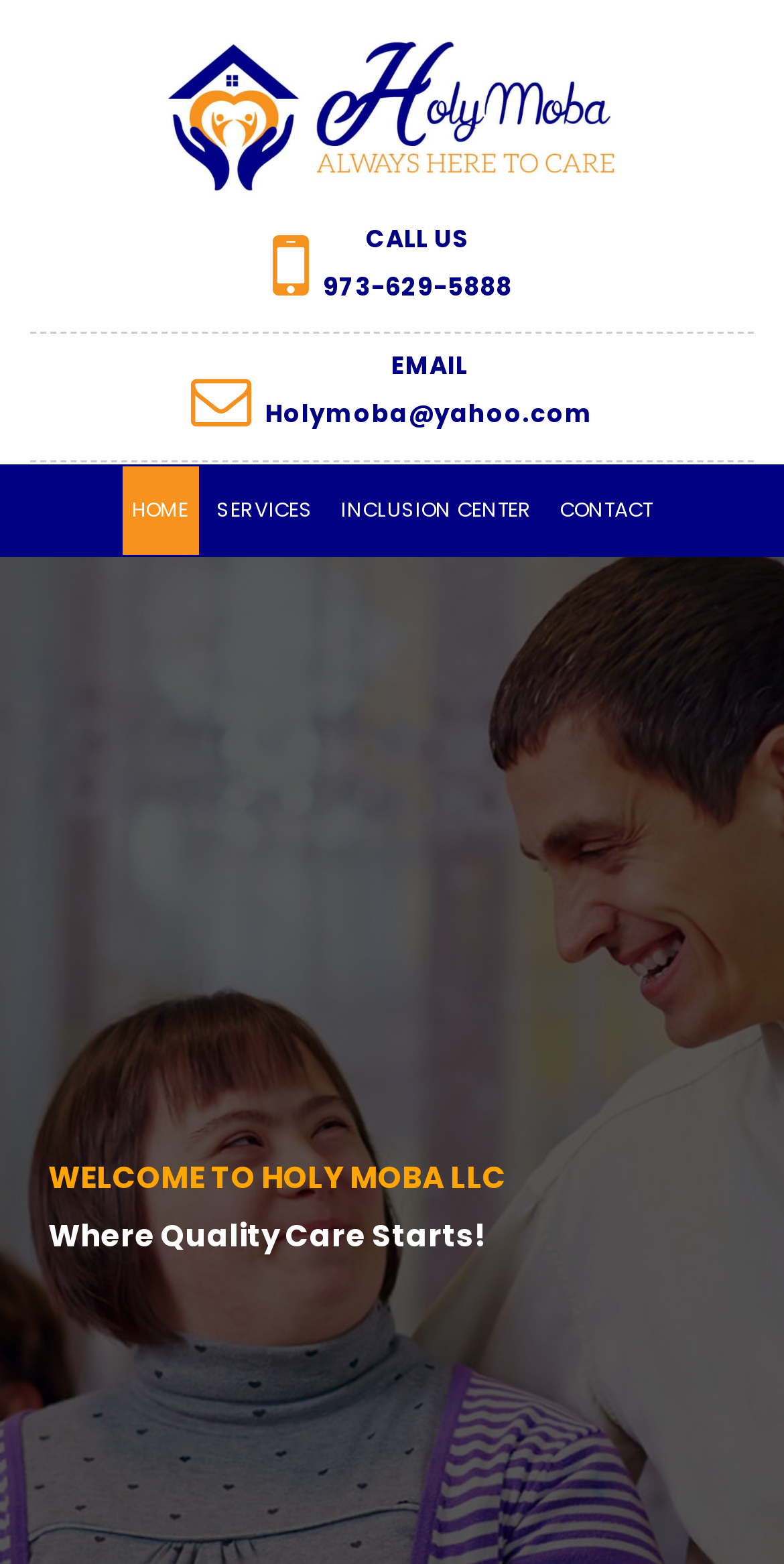What is the name of the organization?
Use the image to give a comprehensive and detailed response to the question.

I found the name of the organization by looking at the root element of the webpage, which contains the title 'Developmental Disabilities Services in New Jersey | Holy Moba LLC'.